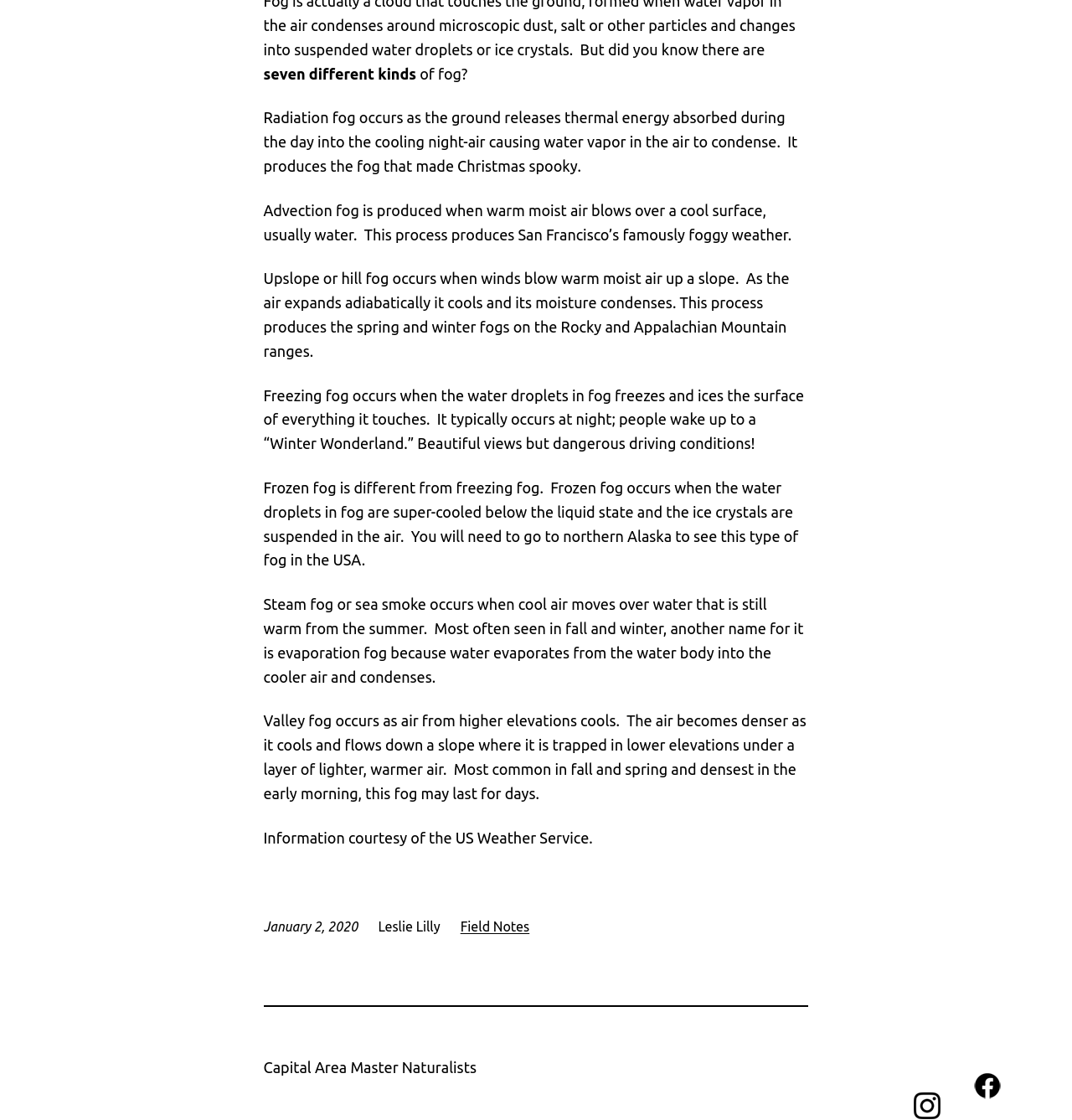What is the name of the group associated with the article?
Refer to the screenshot and respond with a concise word or phrase.

Capital Area Master Naturalists